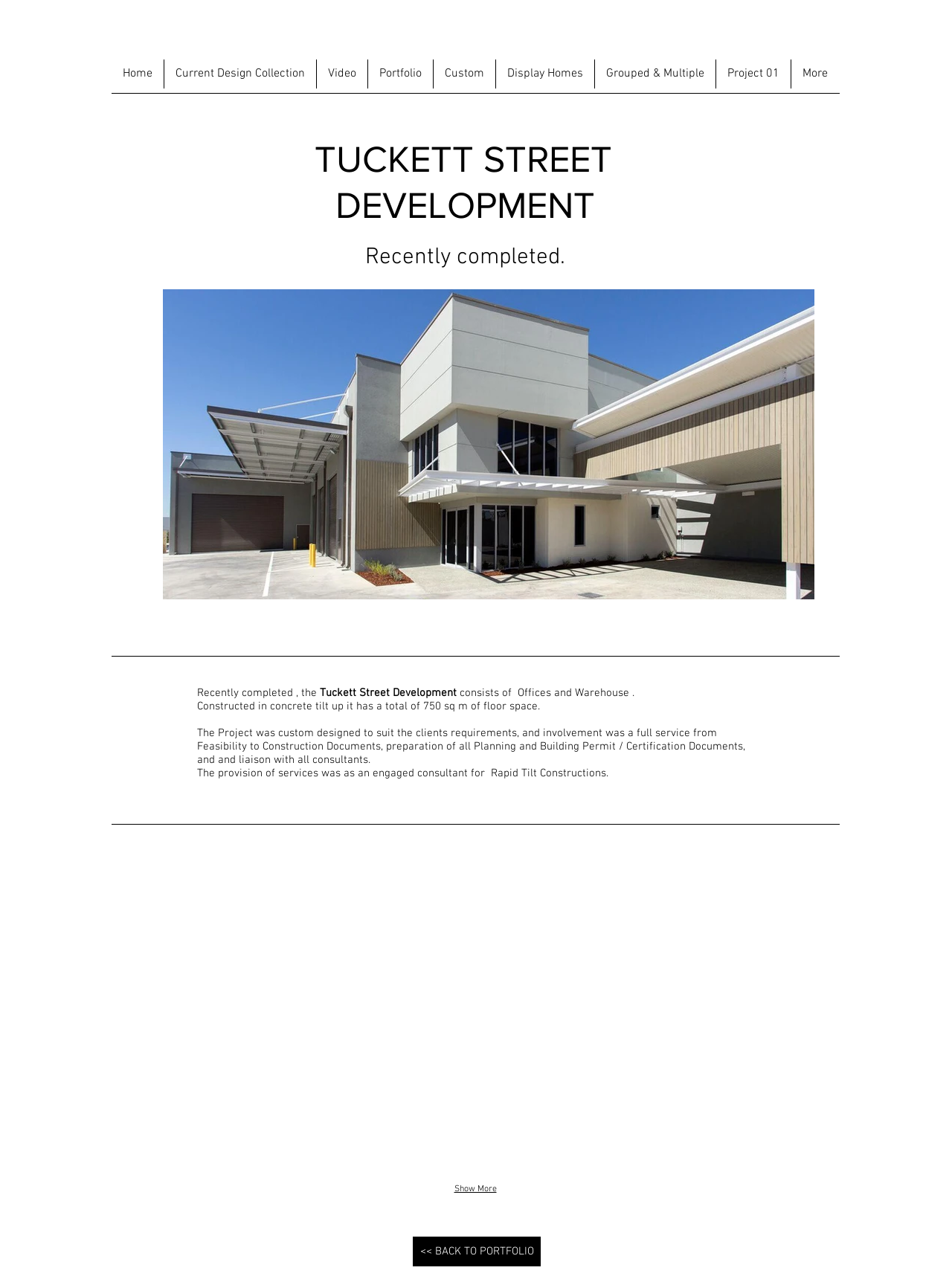Pinpoint the bounding box coordinates of the area that should be clicked to complete the following instruction: "go back to portfolio". The coordinates must be given as four float numbers between 0 and 1, i.e., [left, top, right, bottom].

[0.433, 0.966, 0.569, 0.991]